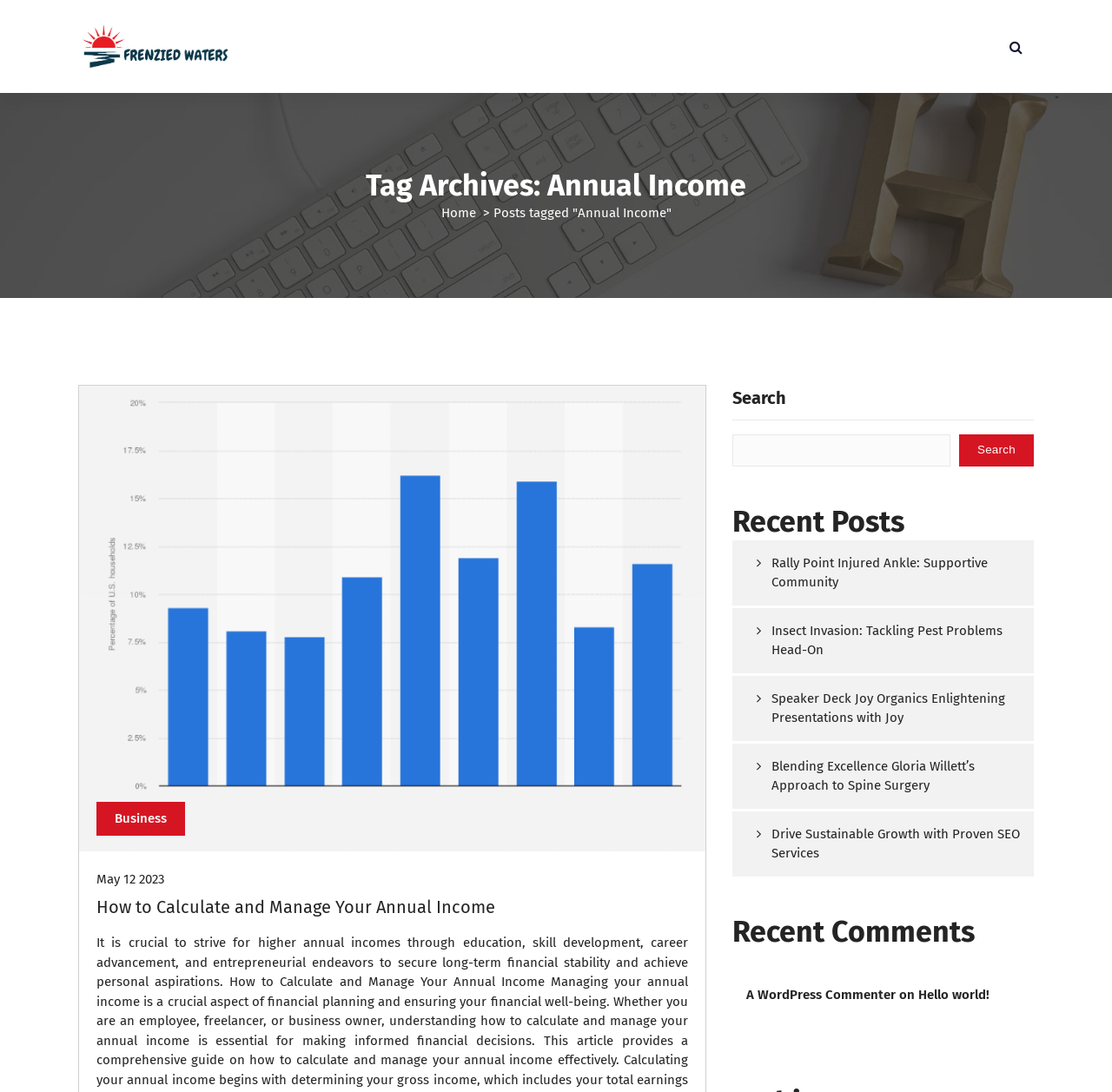By analyzing the image, answer the following question with a detailed response: What is the title of the first article in the 'Recent Posts' section?

I found the first link element (ID 327) in the 'Recent Posts' section, which has the OCR text 'Rally Point Injured Ankle: Supportive Community'. This link is located at the middle-right section of the webpage, with a bounding box coordinate of [0.659, 0.495, 0.93, 0.554].